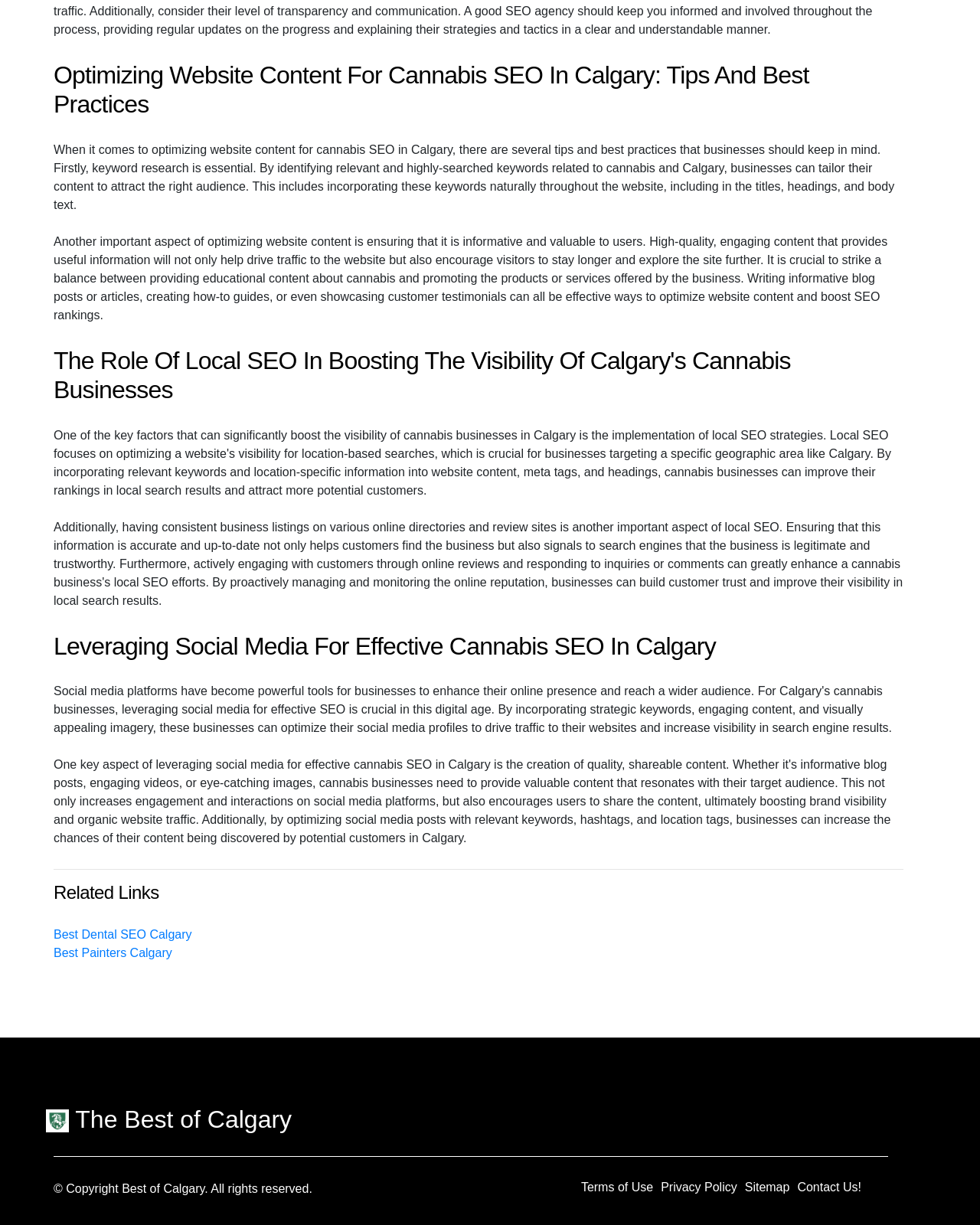Identify the bounding box coordinates for the element you need to click to achieve the following task: "Read about optimizing website content for cannabis SEO in Calgary". Provide the bounding box coordinates as four float numbers between 0 and 1, in the form [left, top, right, bottom].

[0.055, 0.049, 0.922, 0.097]